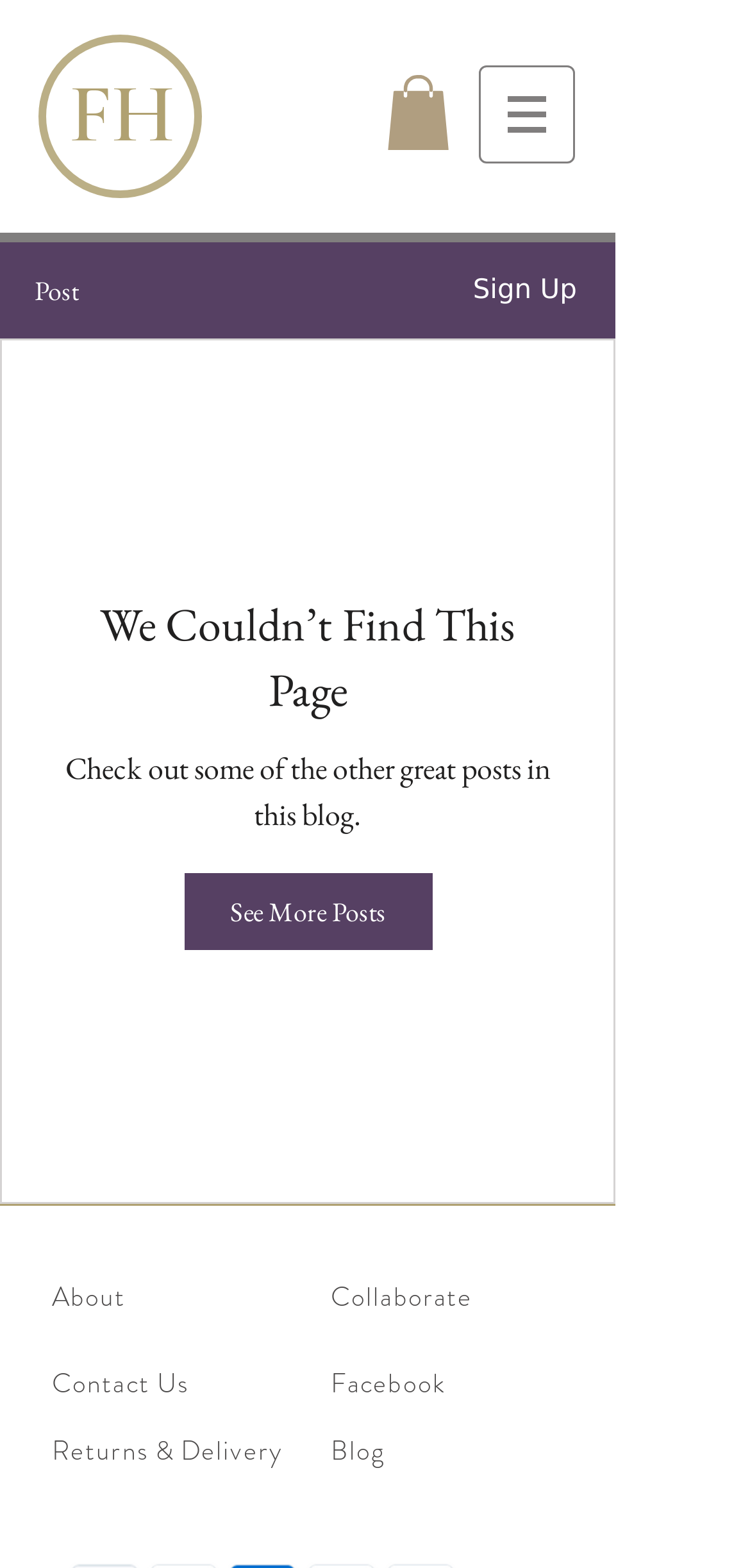Utilize the details in the image to thoroughly answer the following question: What is the purpose of the 'See More Posts' link?

The 'See More Posts' link is located below the 'We Couldn’t Find This Page' message, suggesting that it is intended to allow users to view more posts in the blog, possibly related to the current post.